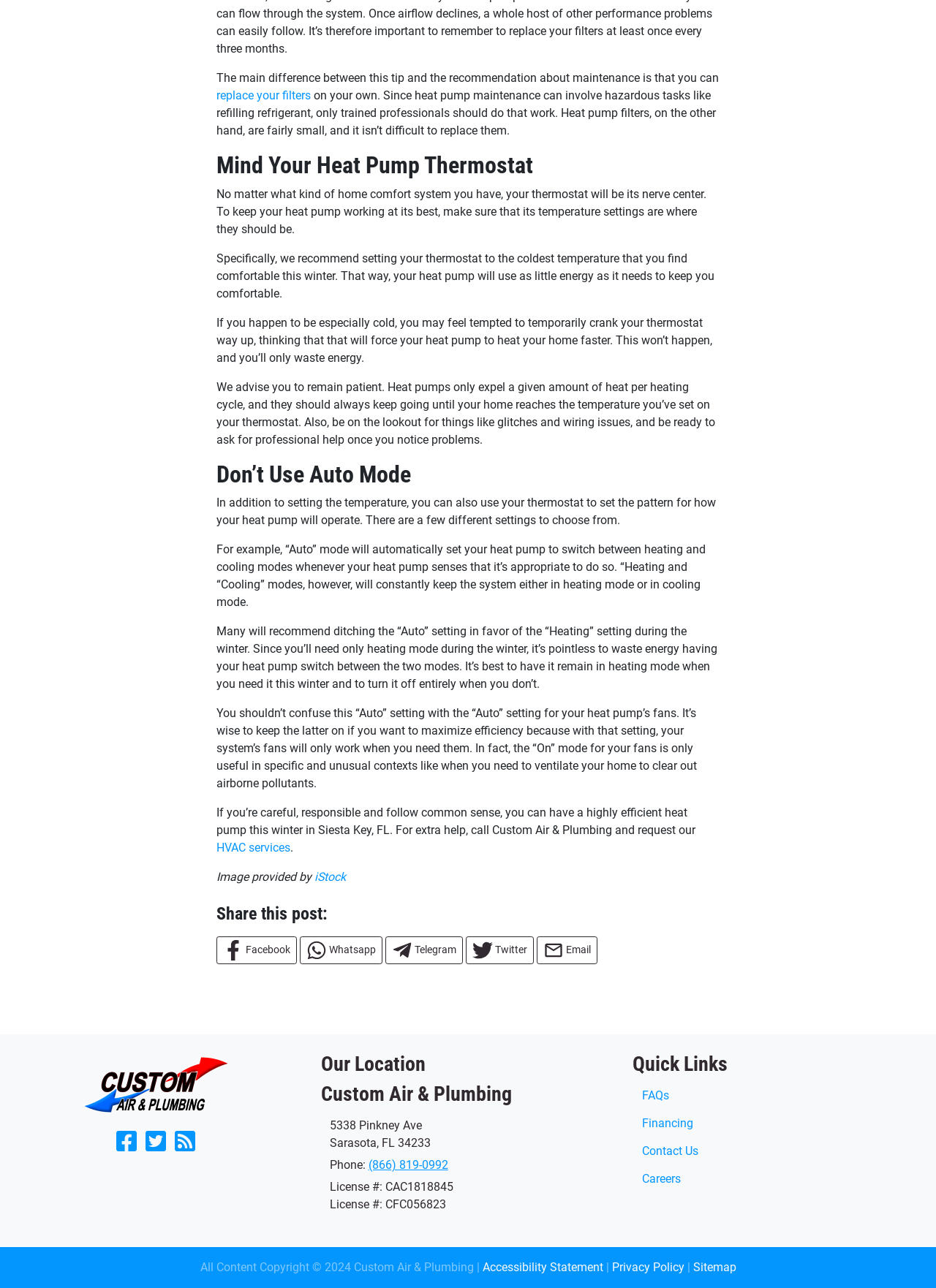Please locate the bounding box coordinates of the region I need to click to follow this instruction: "Click the 'Phone:' link".

[0.393, 0.899, 0.479, 0.91]